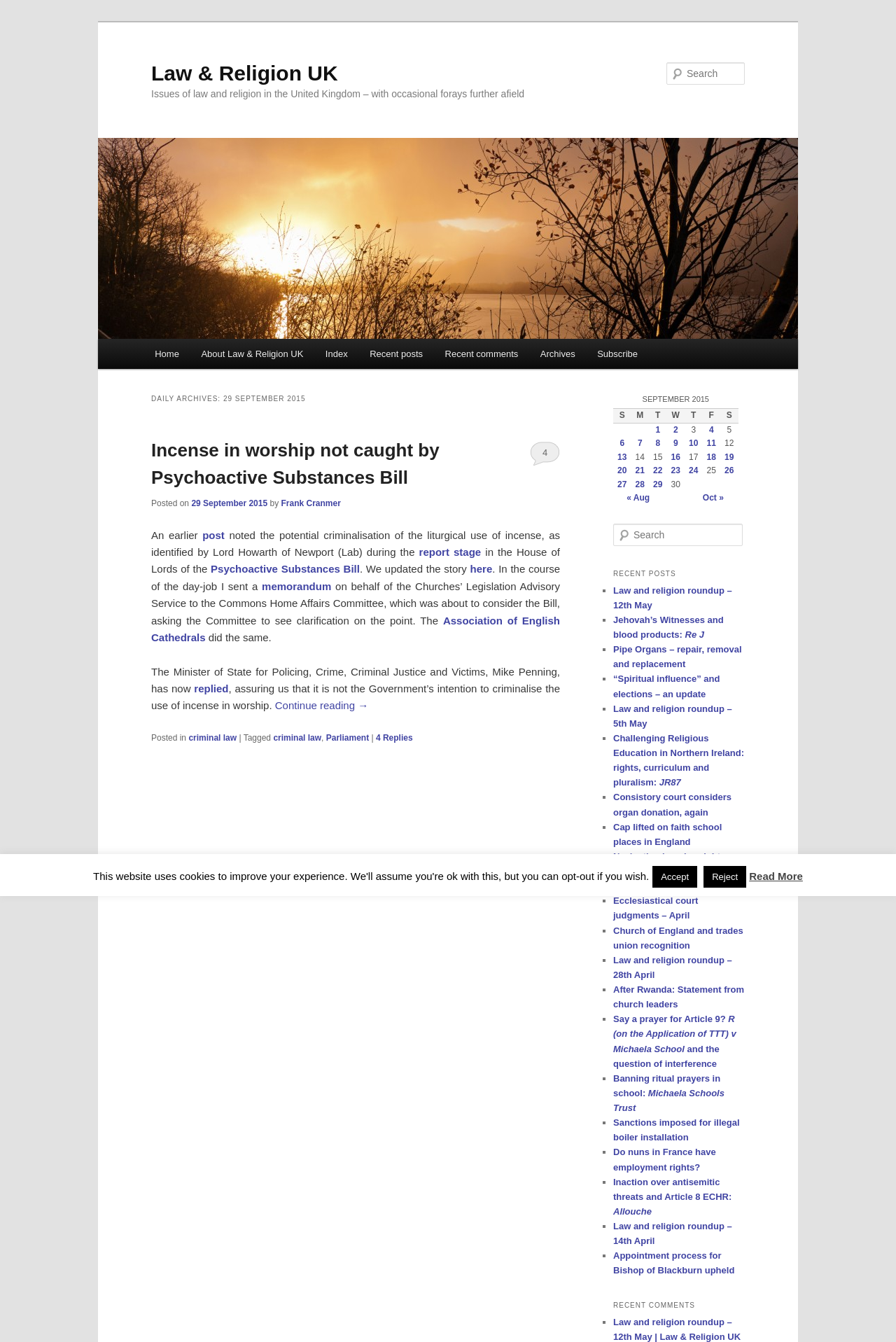Using the information shown in the image, answer the question with as much detail as possible: What is the date of the post?

The date of the post can be found in the link element with the text '29 September 2015' which is located in the article metadata section.